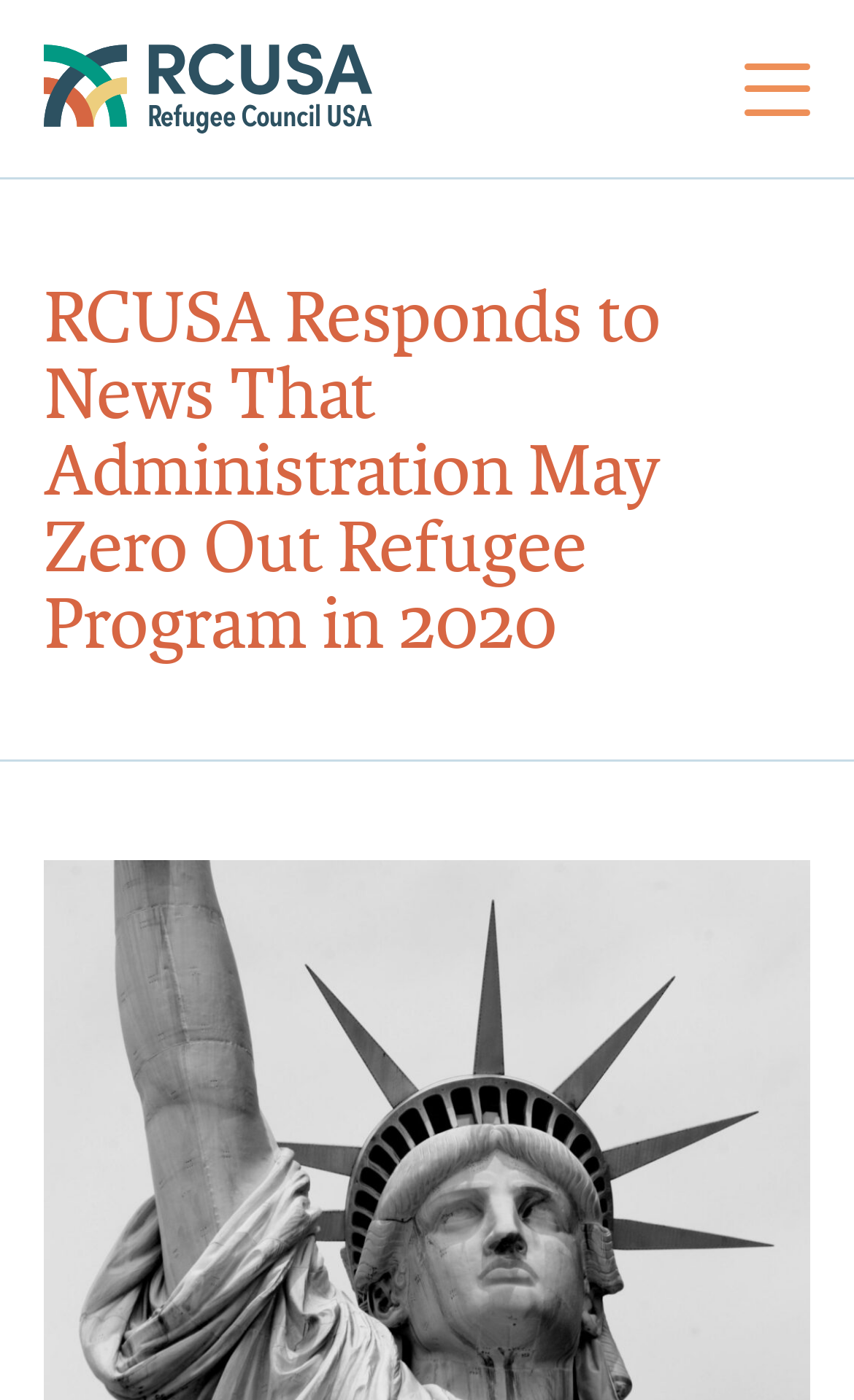Find the bounding box coordinates of the clickable element required to execute the following instruction: "Get Involved". Provide the coordinates as four float numbers between 0 and 1, i.e., [left, top, right, bottom].

[0.051, 0.711, 0.949, 0.762]